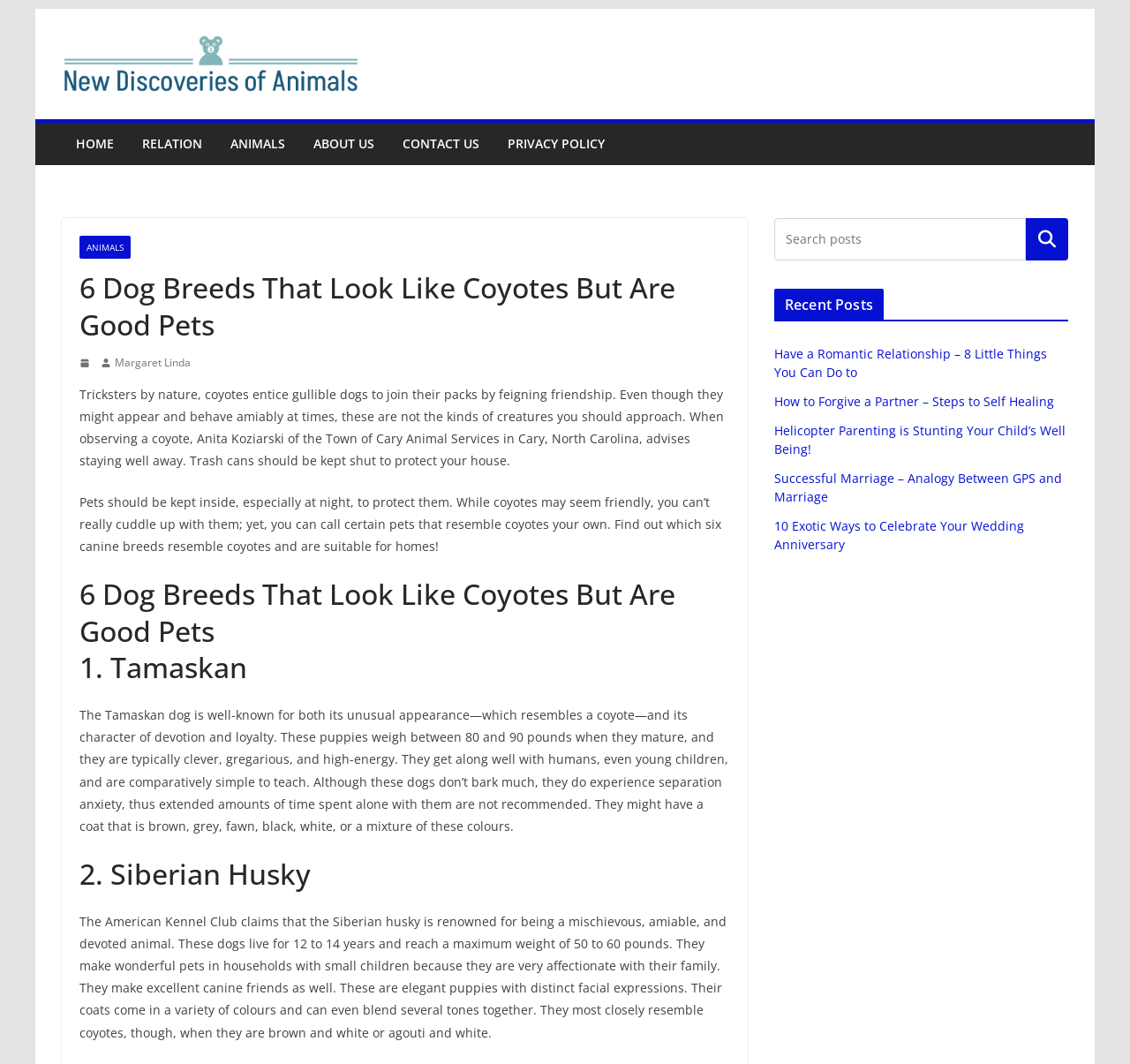What is the name of the website?
Based on the image, respond with a single word or phrase.

New Discoveries of Animals